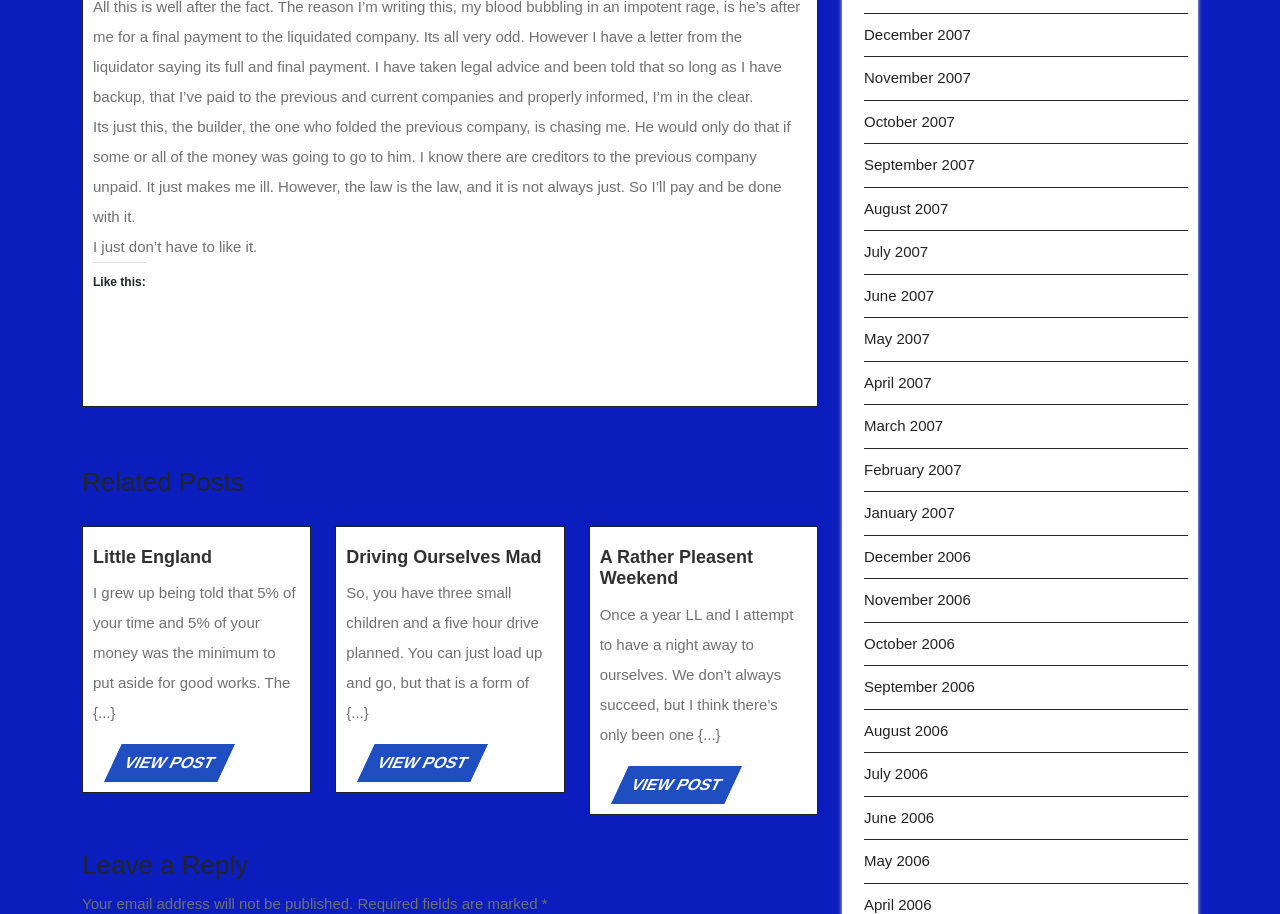What is required to leave a reply?
Look at the image and answer with only one word or phrase.

Email address